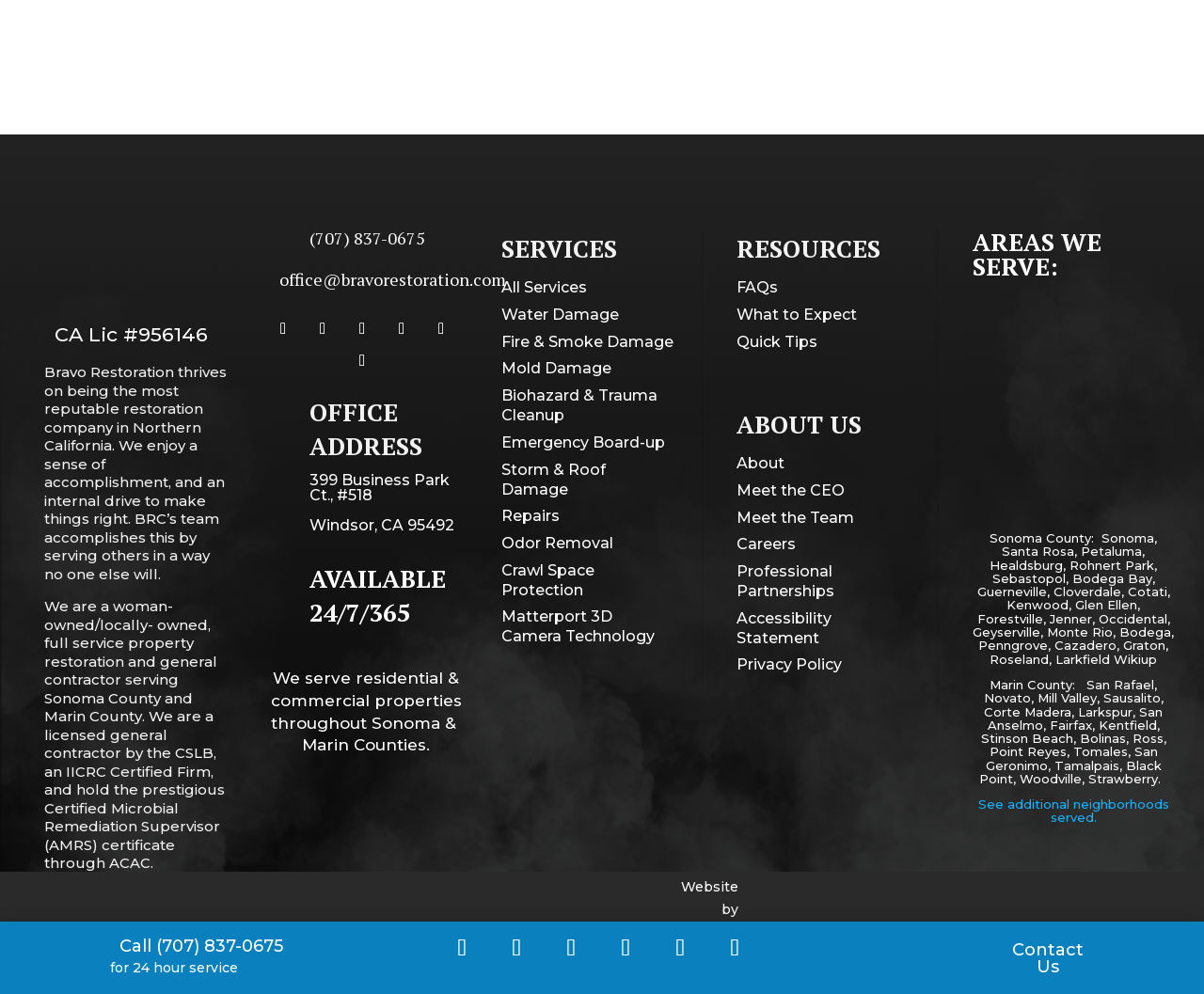Answer the question using only one word or a concise phrase: What is the company's license number?

956146